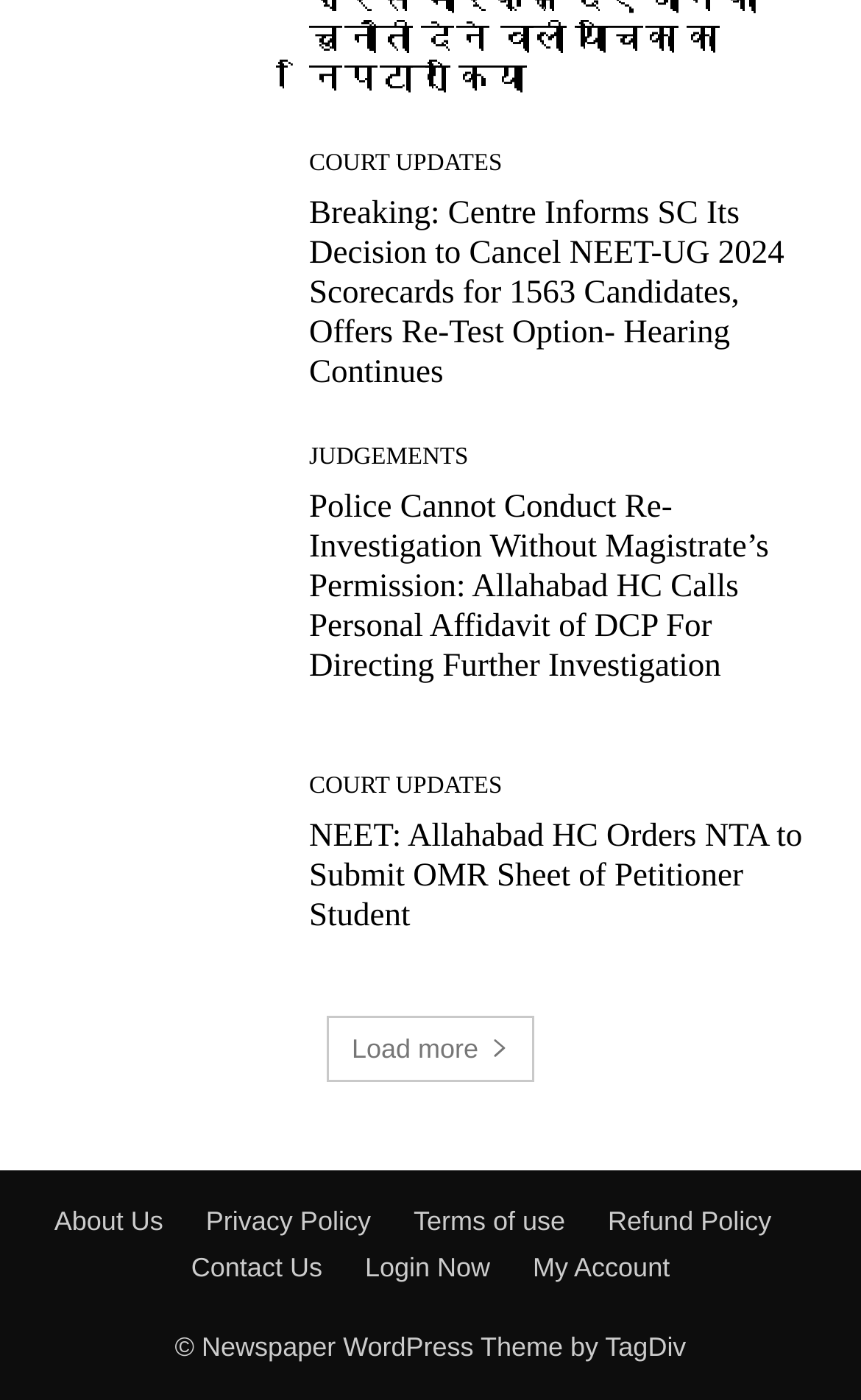Provide the bounding box coordinates of the area you need to click to execute the following instruction: "Read the latest court updates".

[0.359, 0.109, 0.583, 0.126]